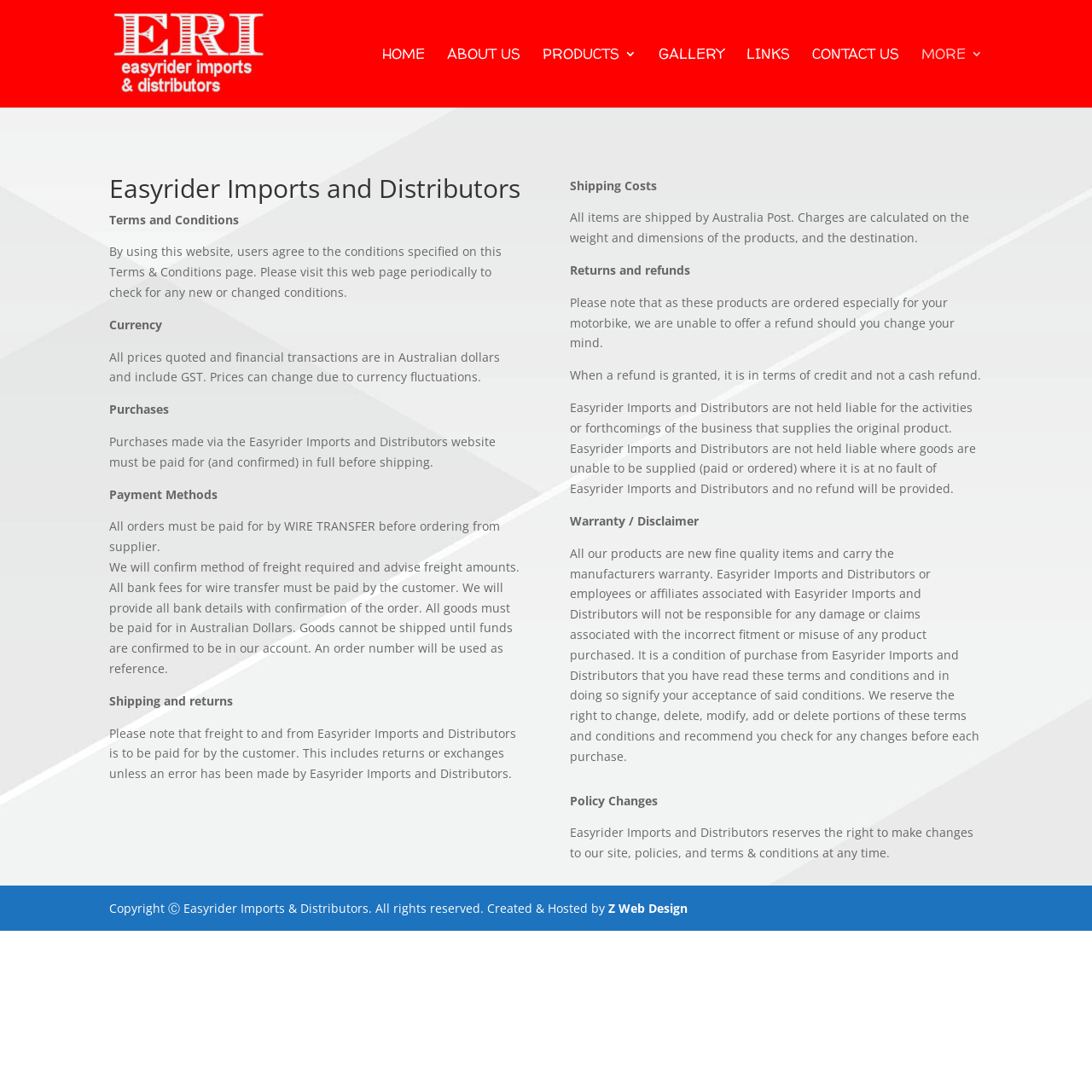Bounding box coordinates should be provided in the format (top-left x, top-left y, bottom-right x, bottom-right y) with all values between 0 and 1. Identify the bounding box for this UI element: alt="Easyrider Imports"

[0.103, 0.04, 0.247, 0.055]